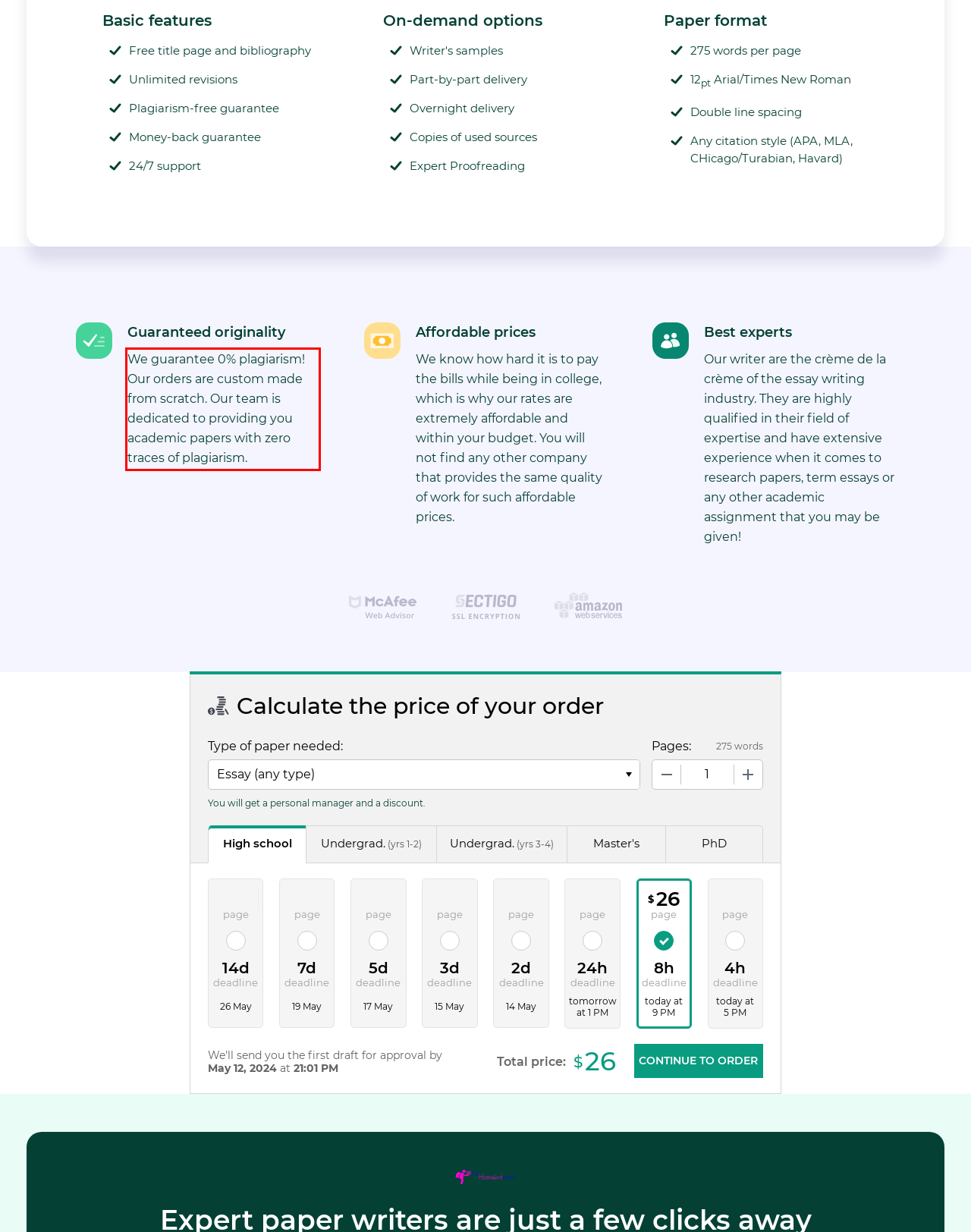You are given a screenshot showing a webpage with a red bounding box. Perform OCR to capture the text within the red bounding box.

We guarantee 0% plagiarism! Our orders are custom made from scratch. Our team is dedicated to providing you academic papers with zero traces of plagiarism.